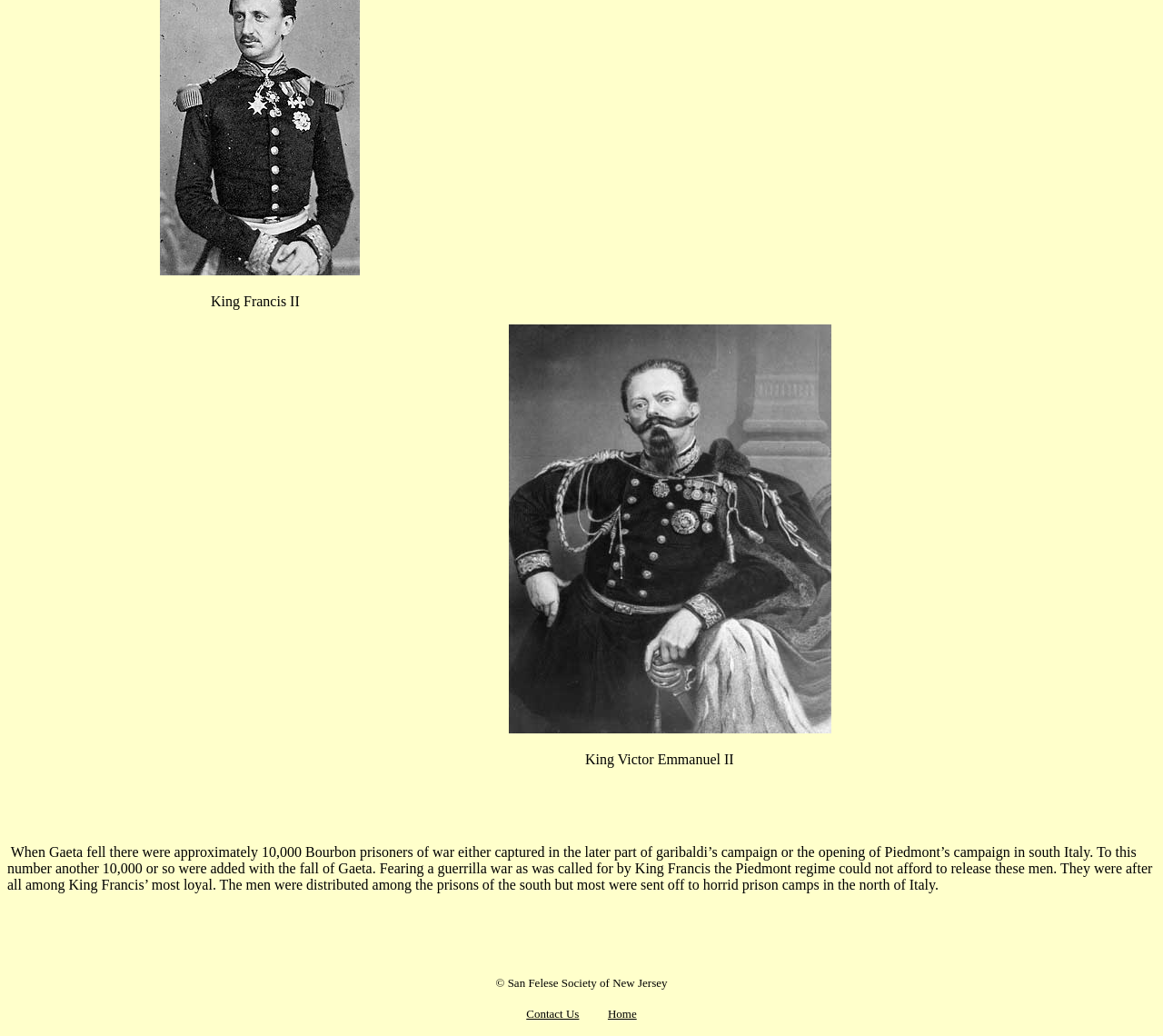What is the link on the bottom right corner of the page?
Using the information from the image, provide a comprehensive answer to the question.

The blockquote element at the bottom of the page has a link element with the text 'Contact Us', which suggests that it is the link on the bottom right corner of the page.